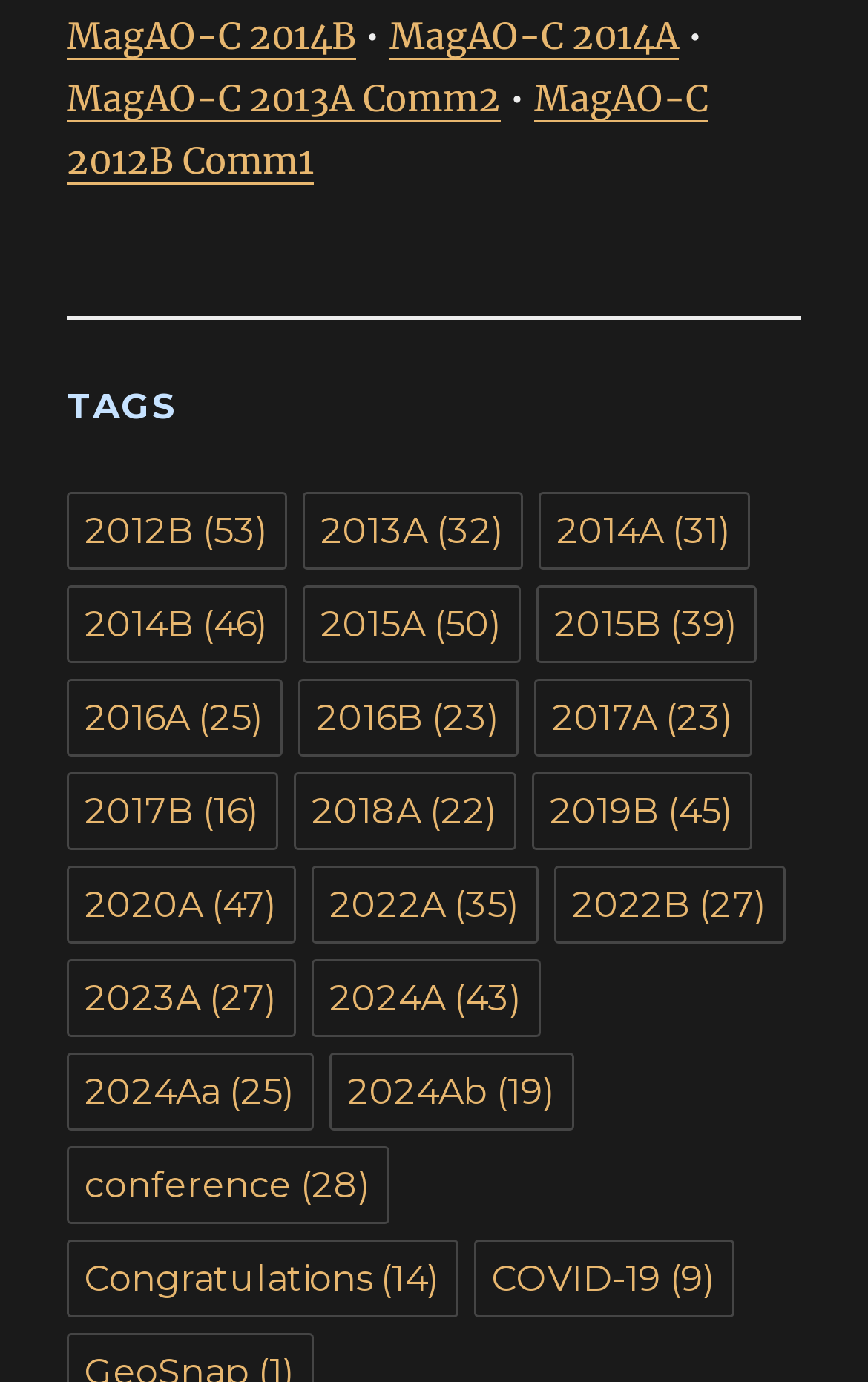How many items are in '2014A'?
Using the image, provide a detailed and thorough answer to the question.

The number of items in '2014A' can be determined by looking at the StaticText element '(31)' that is a child of the link element '2014A (31 items)'. This StaticText element indicates that there are 31 items in '2014A'.